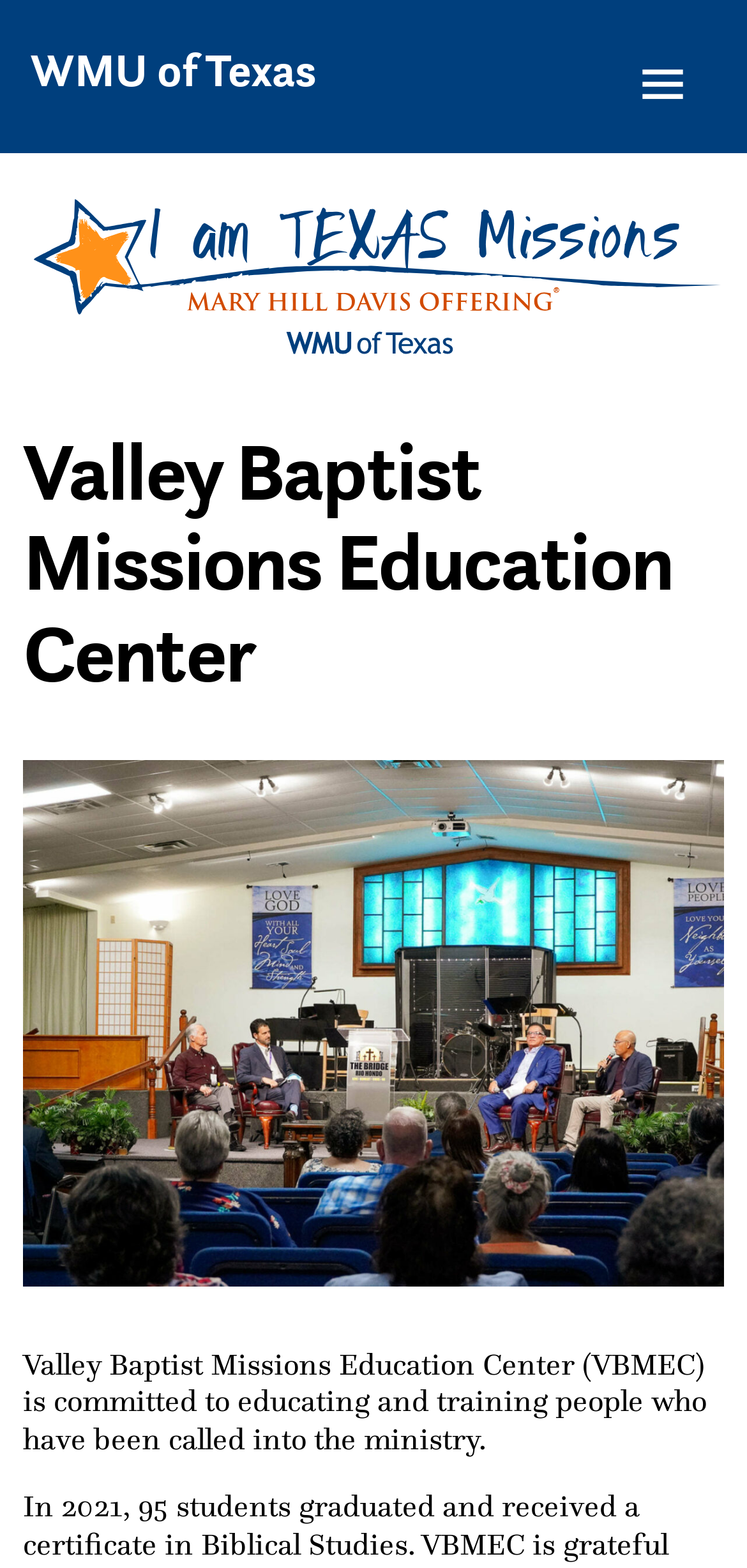Provide a brief response to the question below using one word or phrase:
What is the name of the education center?

Valley Baptist Missions Education Center